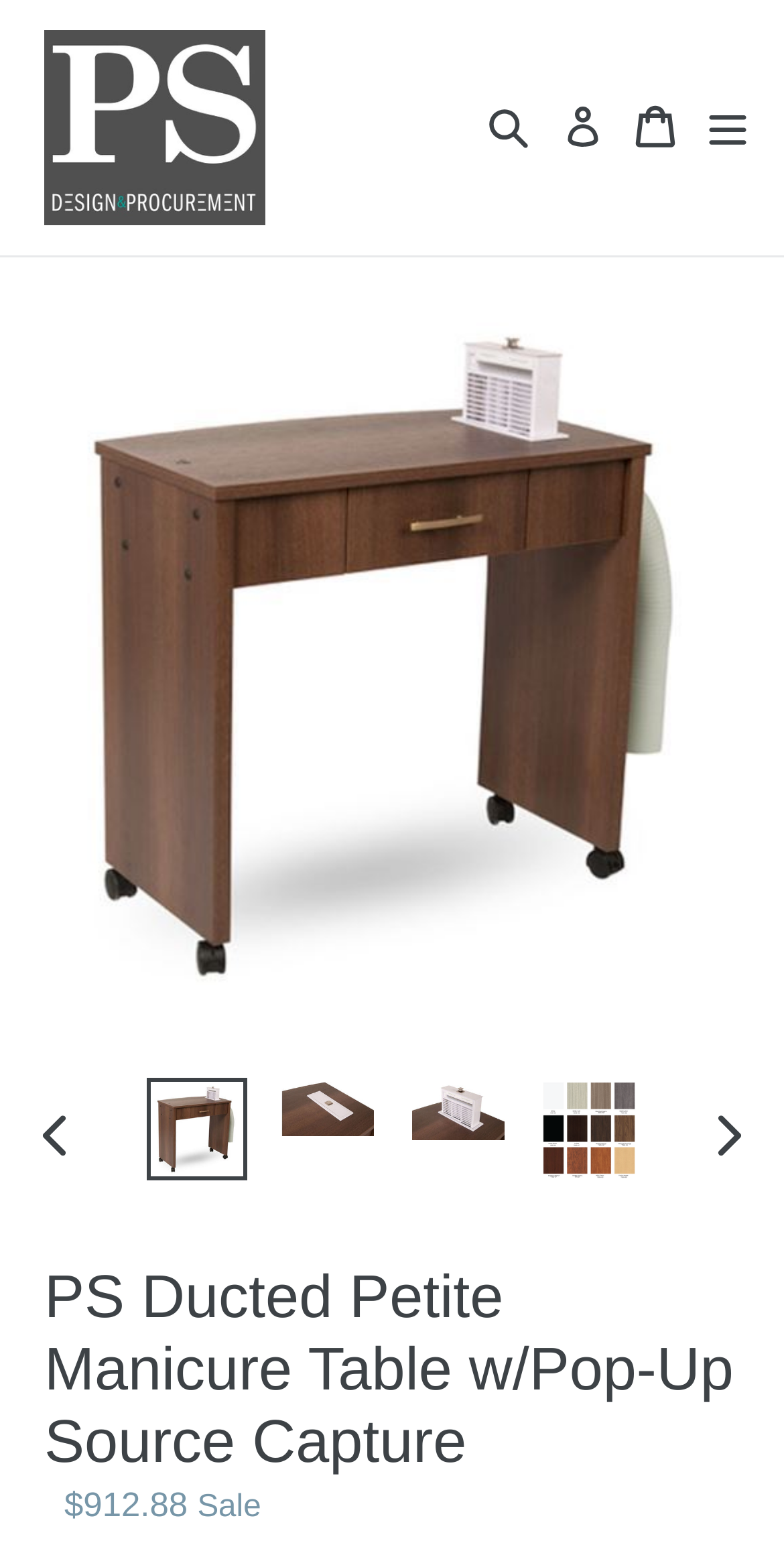Specify the bounding box coordinates for the region that must be clicked to perform the given instruction: "View the shopping cart".

[0.794, 0.039, 0.876, 0.125]